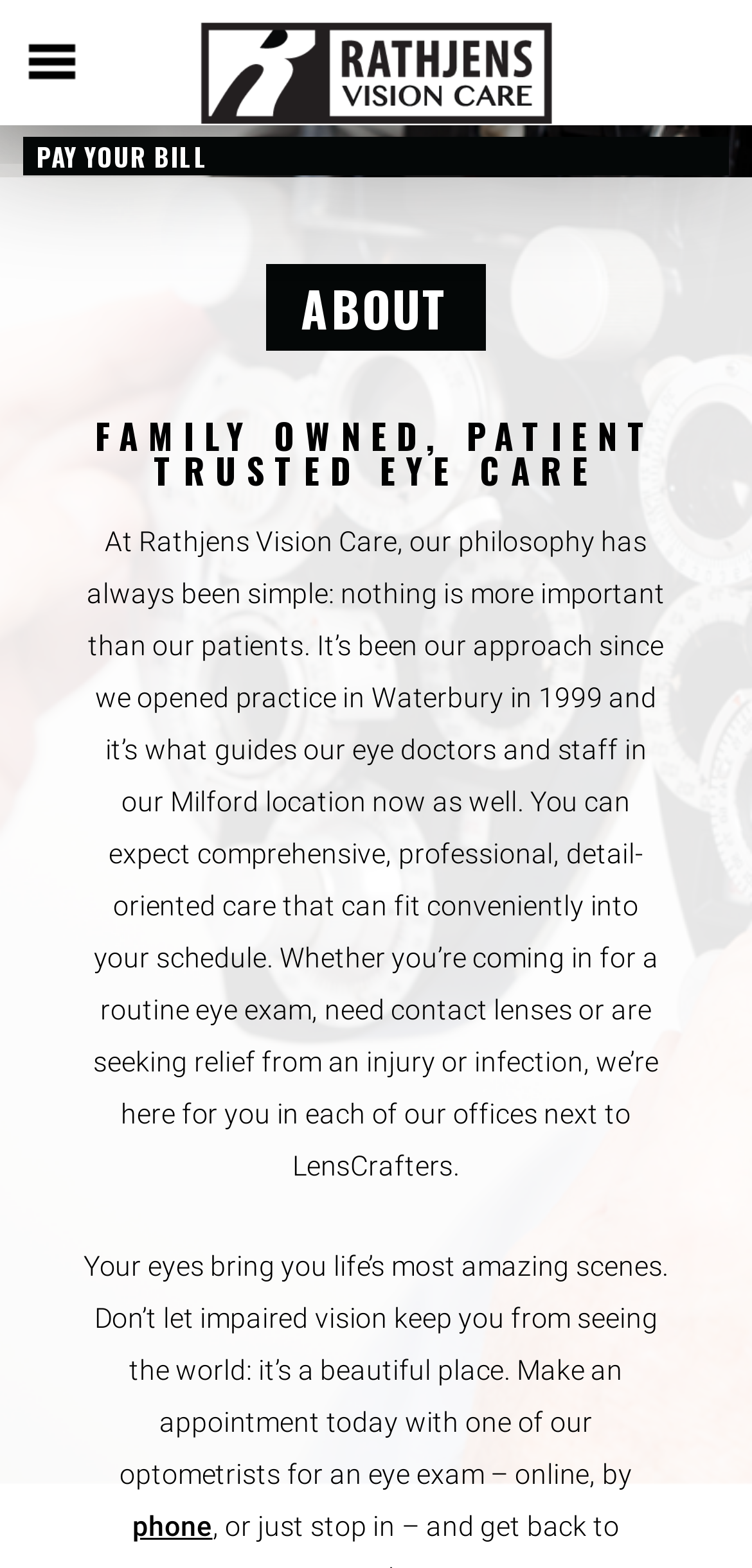Provide the bounding box coordinates for the UI element that is described by this text: "value="Pay Your Bill"". The coordinates should be in the form of four float numbers between 0 and 1: [left, top, right, bottom].

[0.031, 0.088, 0.969, 0.112]